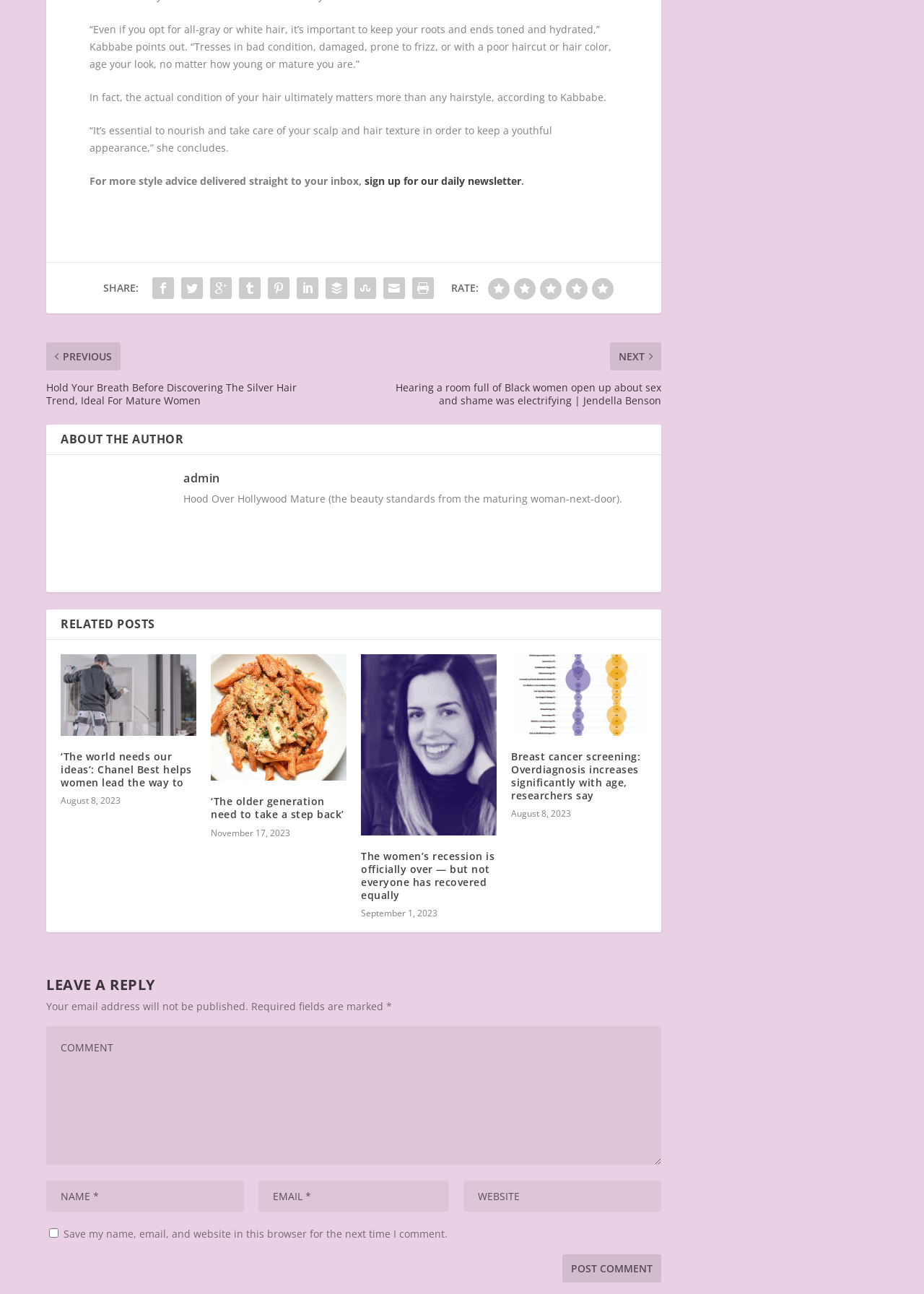How many related posts are listed?
Please answer the question with as much detail as possible using the screenshot.

There are 4 related posts listed, each with a heading, image, and link, and they are displayed below the 'RELATED POSTS' heading.